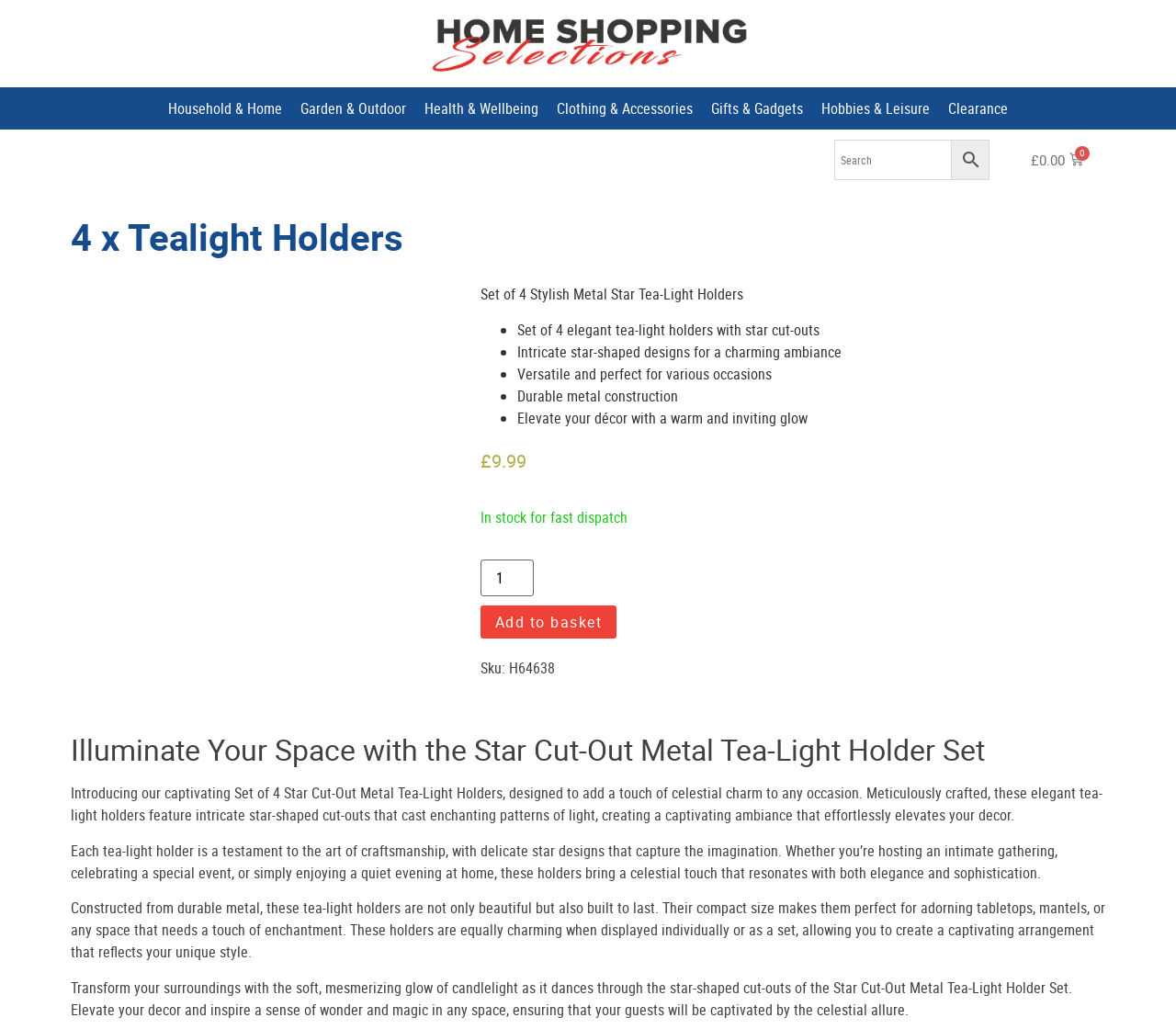Identify the bounding box coordinates of the part that should be clicked to carry out this instruction: "Learn about Kibble Bakery".

None